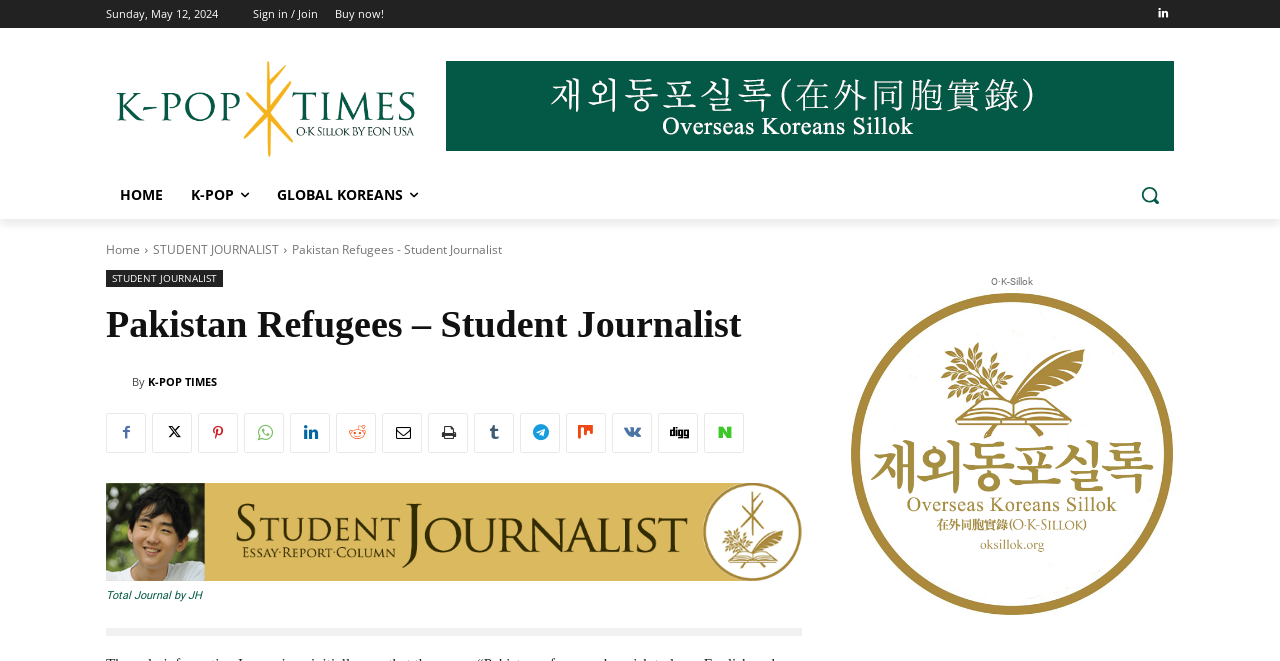Identify the bounding box coordinates of the section to be clicked to complete the task described by the following instruction: "Go to the 'HOME' page". The coordinates should be four float numbers between 0 and 1, formatted as [left, top, right, bottom].

[0.083, 0.259, 0.138, 0.331]